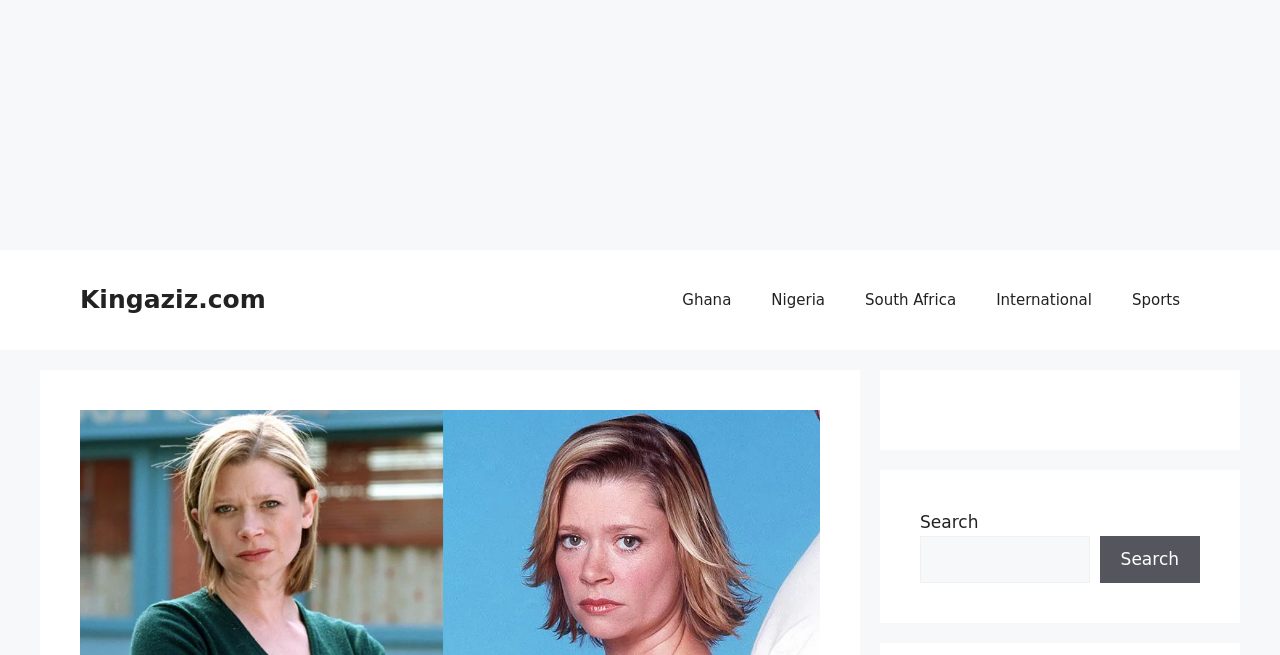Could you please study the image and provide a detailed answer to the question:
How many navigation links are there?

I counted the number of link elements within the navigation element with the description 'Primary', which are 'Ghana', 'Nigeria', 'South Africa', 'International', and 'Sports'.